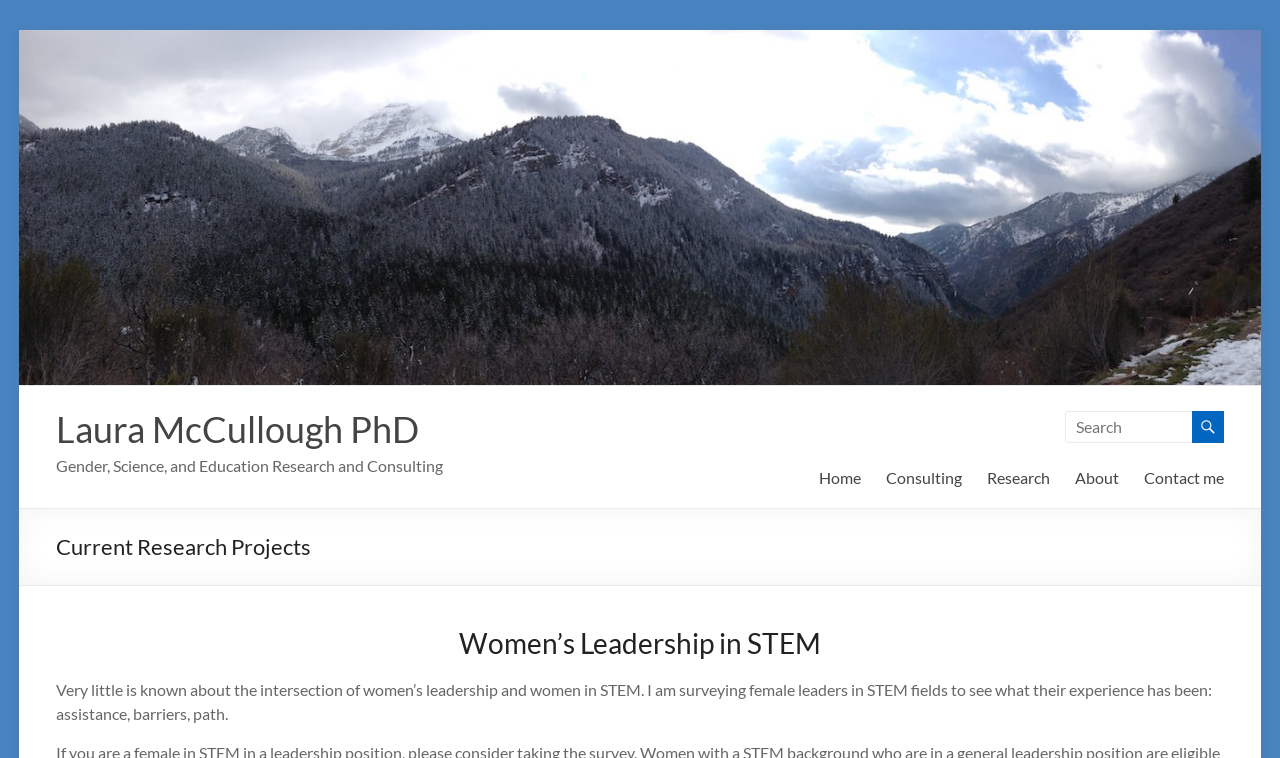Please locate and generate the primary heading on this webpage.

Current Research Projects